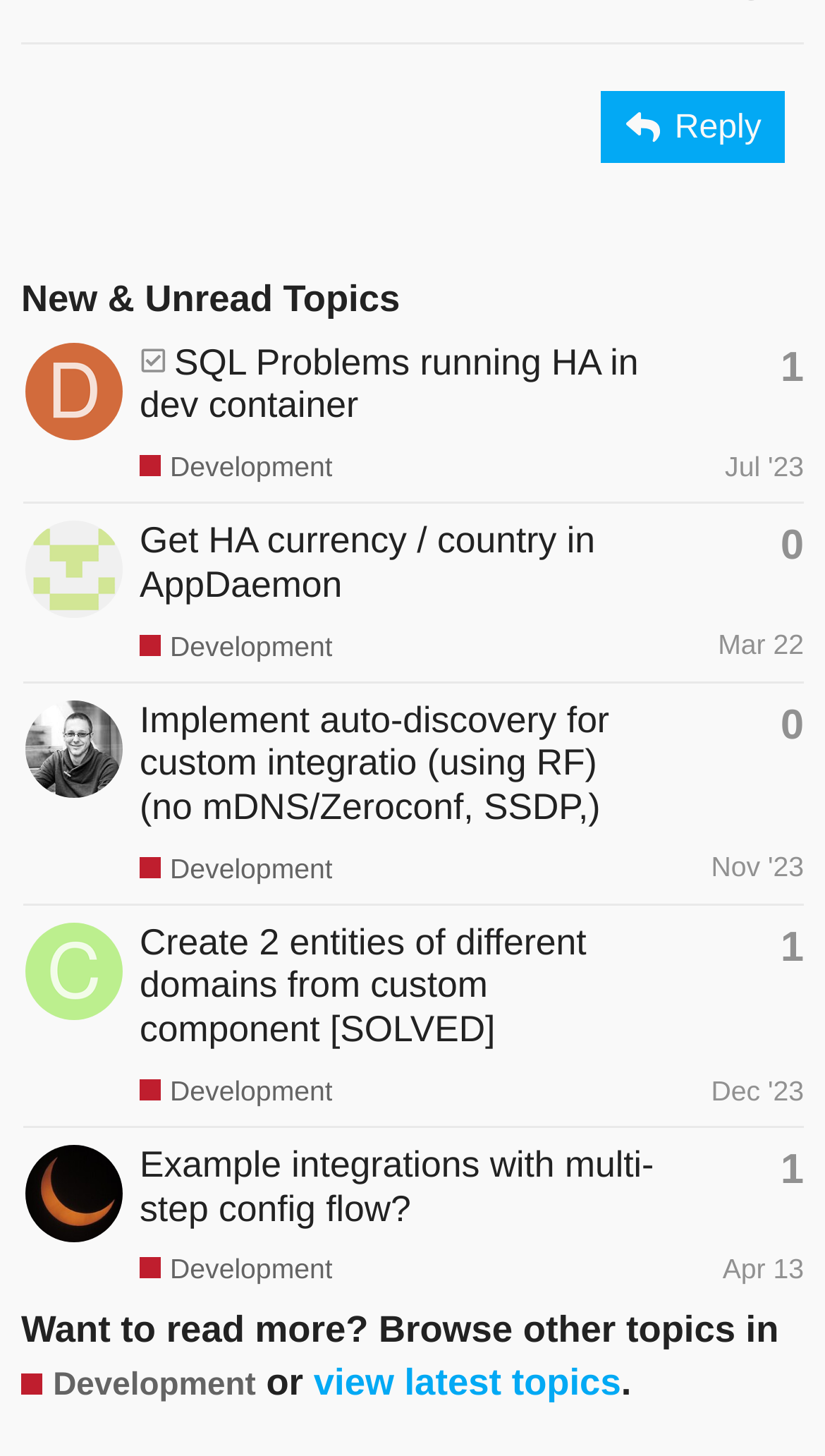Use a single word or phrase to answer the question: How many topics are listed on this page?

4